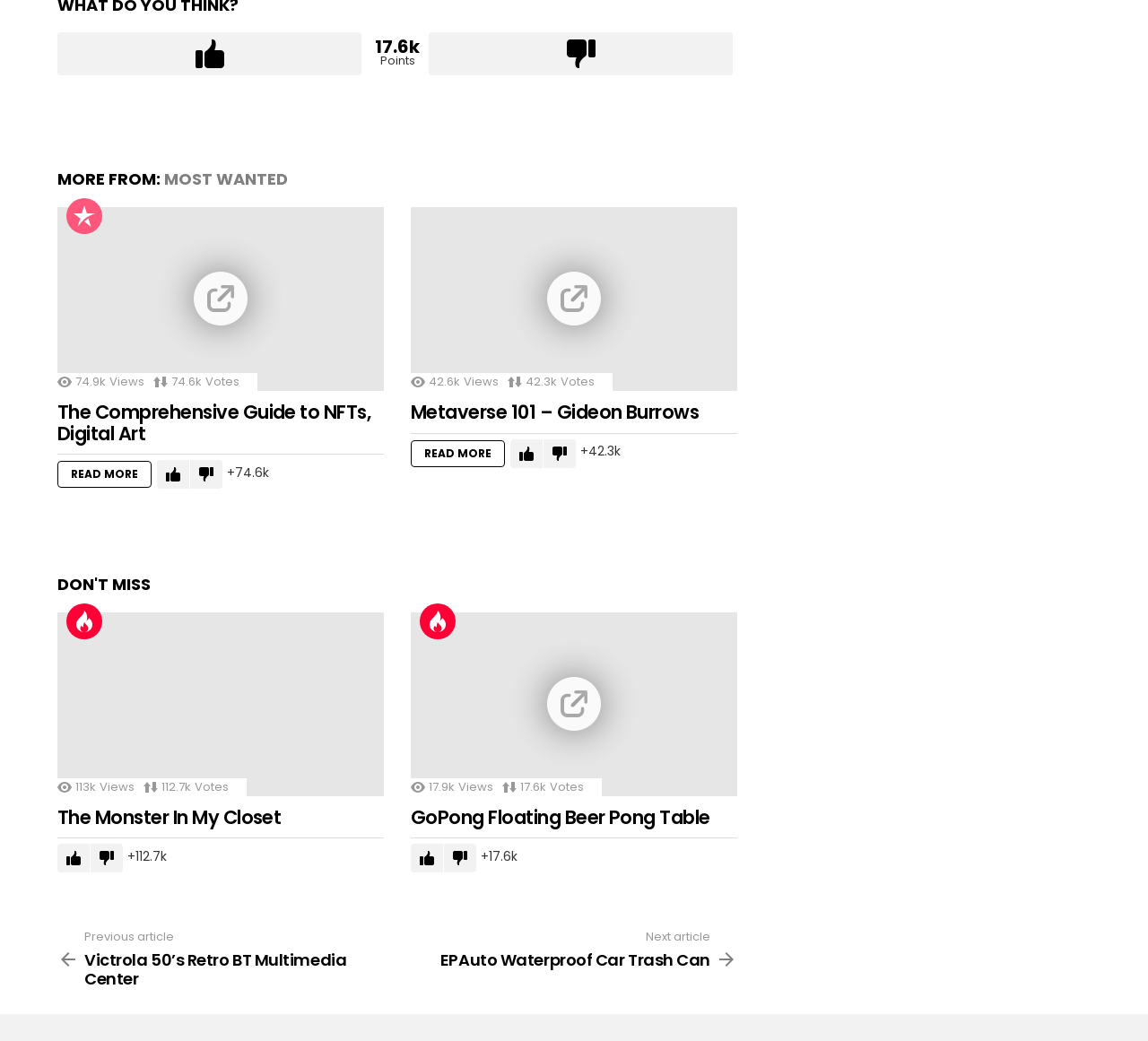Using the provided description: "Emerson DIGITAL", find the bounding box coordinates of the corresponding UI element. The output should be four float numbers between 0 and 1, in the format [left, top, right, bottom].

None